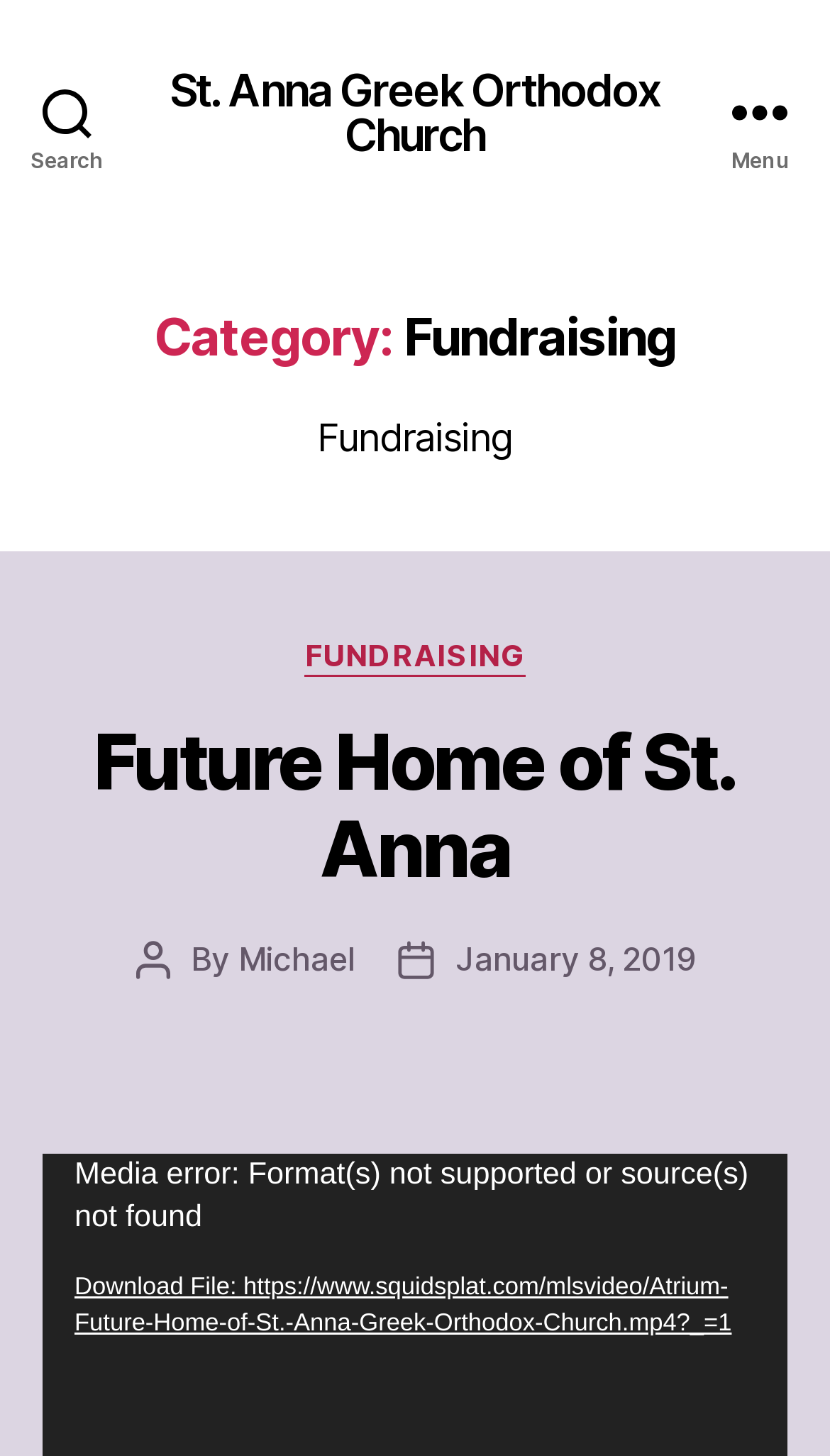Locate and provide the bounding box coordinates for the HTML element that matches this description: "Download File: https://www.squidsplat.com/mlsvideo/Atrium-Future-Home-of-St.-Anna-Greek-Orthodox-Church.mp4?_=1".

[0.051, 0.873, 0.949, 0.923]